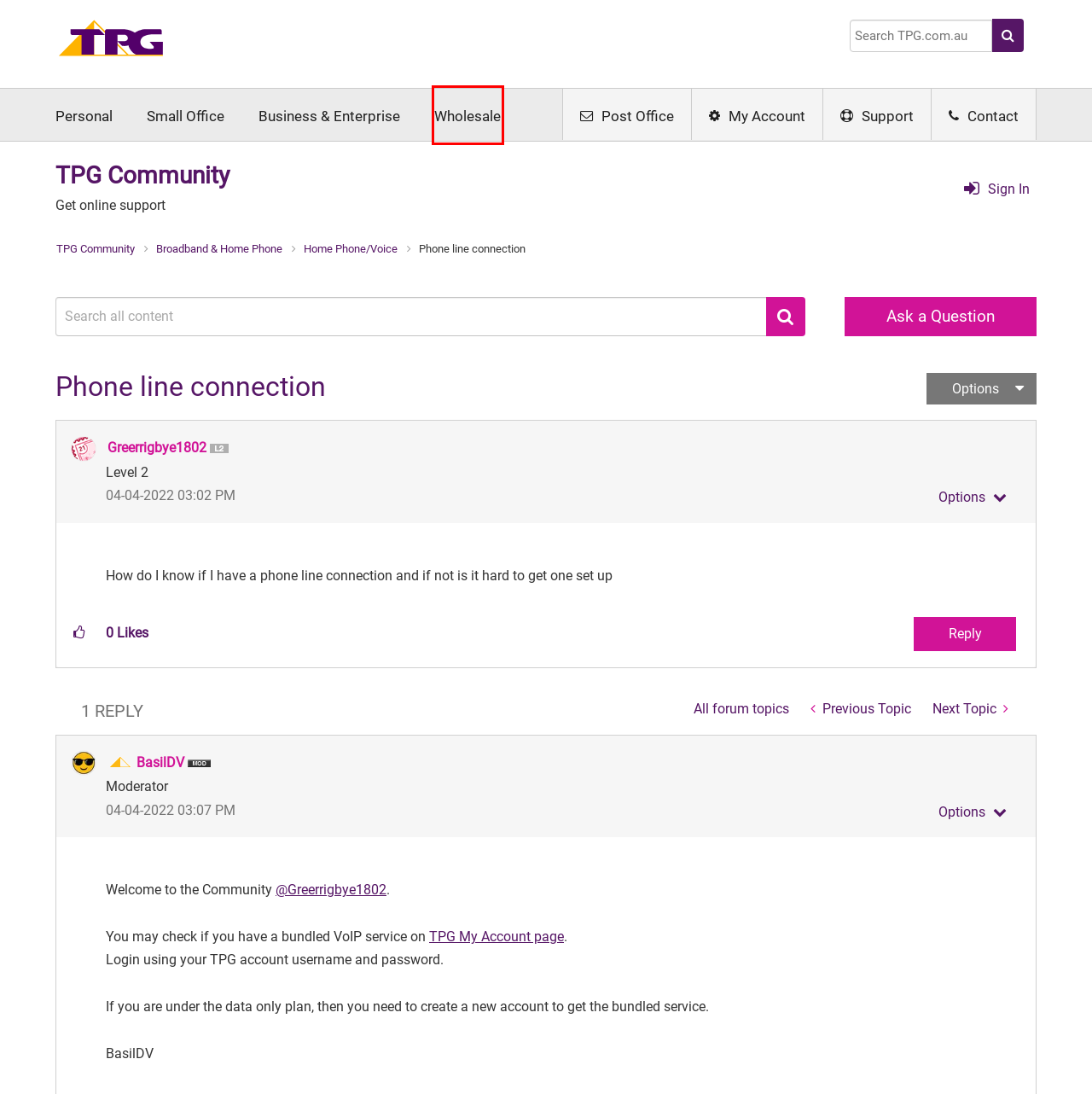Consider the screenshot of a webpage with a red bounding box around an element. Select the webpage description that best corresponds to the new page after clicking the element inside the red bounding box. Here are the candidates:
A. TPG My Account Login
B. About Greerrigbye1802 - TPG Community
C. About BasilDV - TPG Community
D. Contact Us | TPG
E. Webmail
F. Business Services | TPG Telecom
G. AAPT | TPG Telecom
H. Sign In to TPG Community - TPG Community

G